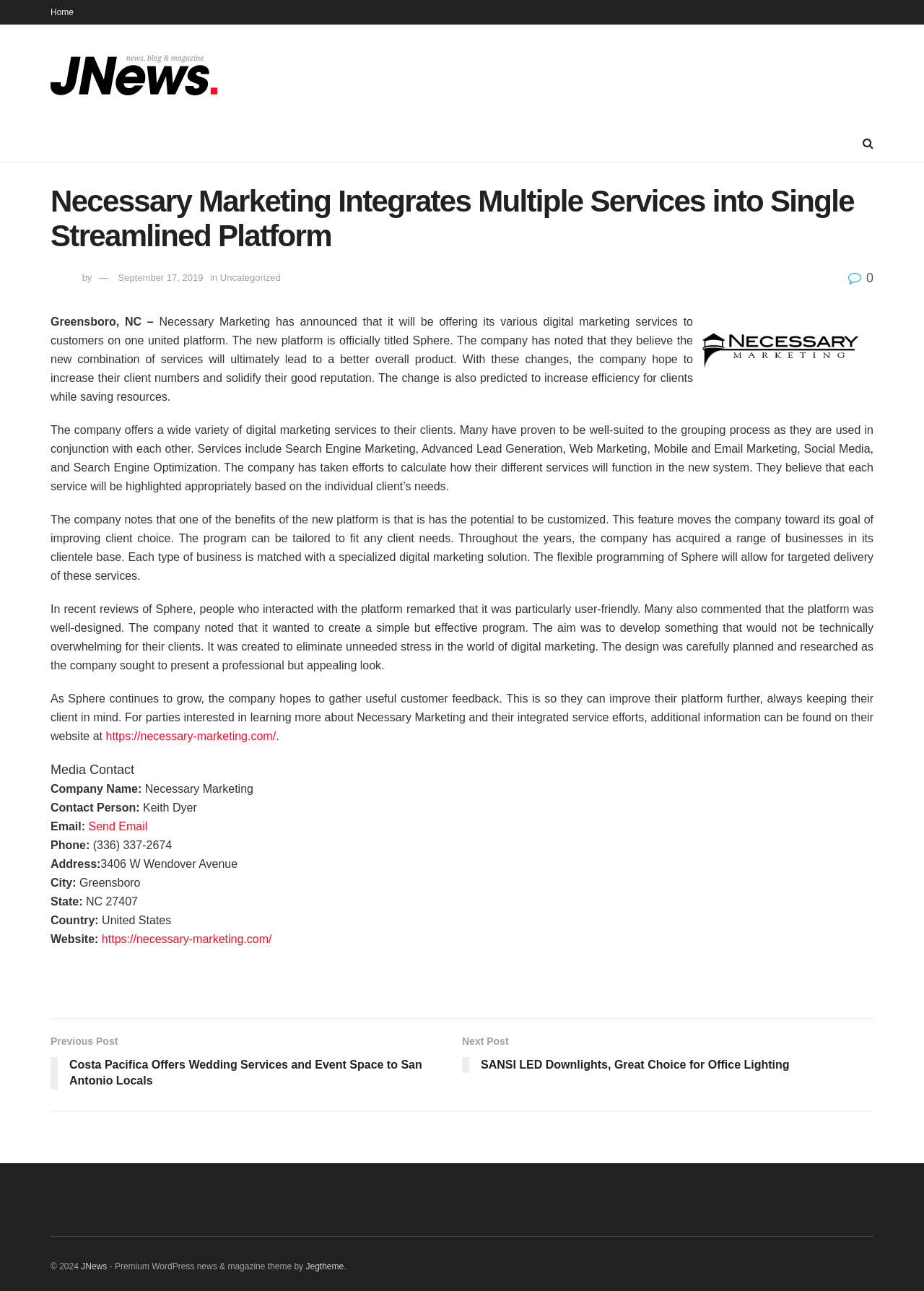What services does Necessary Marketing offer?
Please answer the question with a detailed and comprehensive explanation.

The webpage mentions that Necessary Marketing offers a wide variety of digital marketing services to their clients, including Search Engine Marketing, Advanced Lead Generation, Web Marketing, Mobile and Email Marketing, Social Media, and Search Engine Optimization.